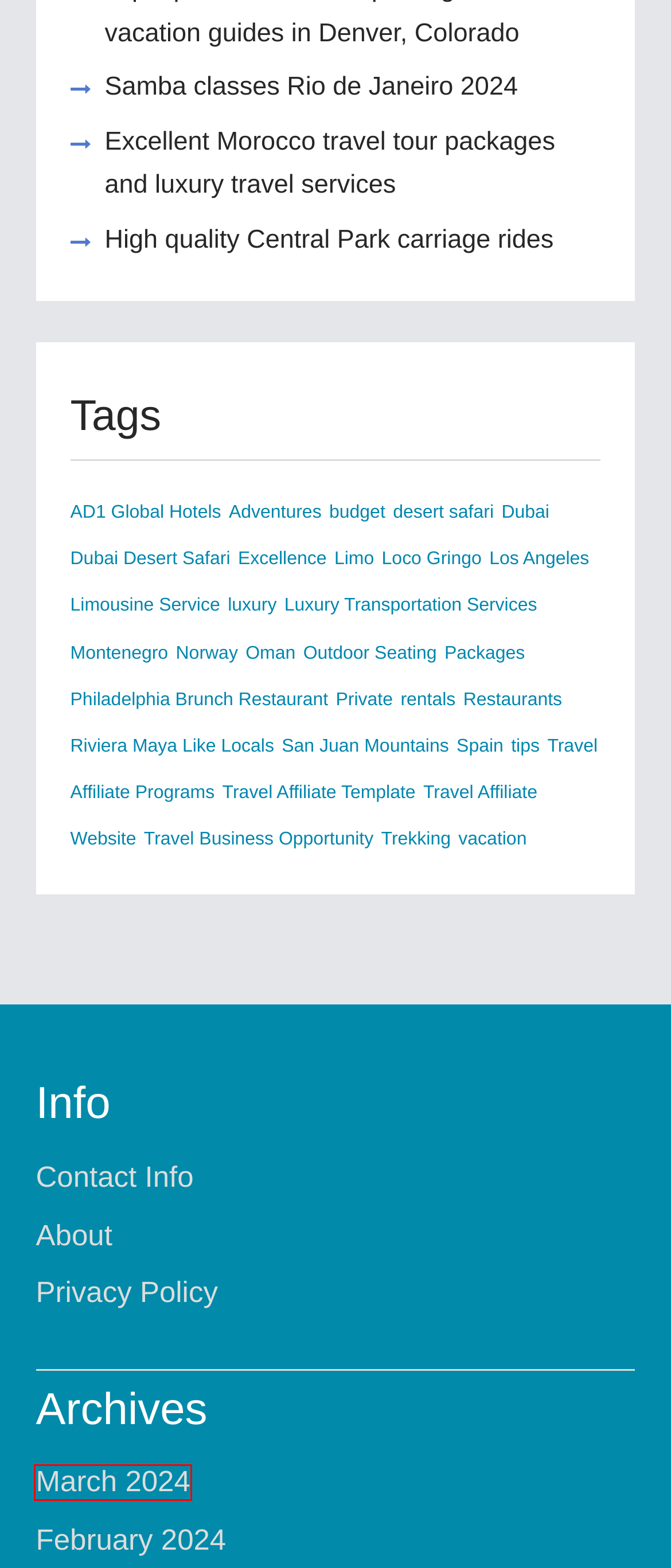Given a webpage screenshot with a red bounding box around a UI element, choose the webpage description that best matches the new webpage after clicking the element within the bounding box. Here are the candidates:
A. March 2024 - Travel Swiss
B. Montenegro Archives - Travel Swiss
C. Los Angeles Limousine Service Archives - Travel Swiss
D. tips Archives - Travel Swiss
E. AD1 Global Hotels Archives - Travel Swiss
F. rentals Archives - Travel Swiss
G. Loco Gringo Archives - Travel Swiss
H. Luxury Transportation Services Archives - Travel Swiss

A